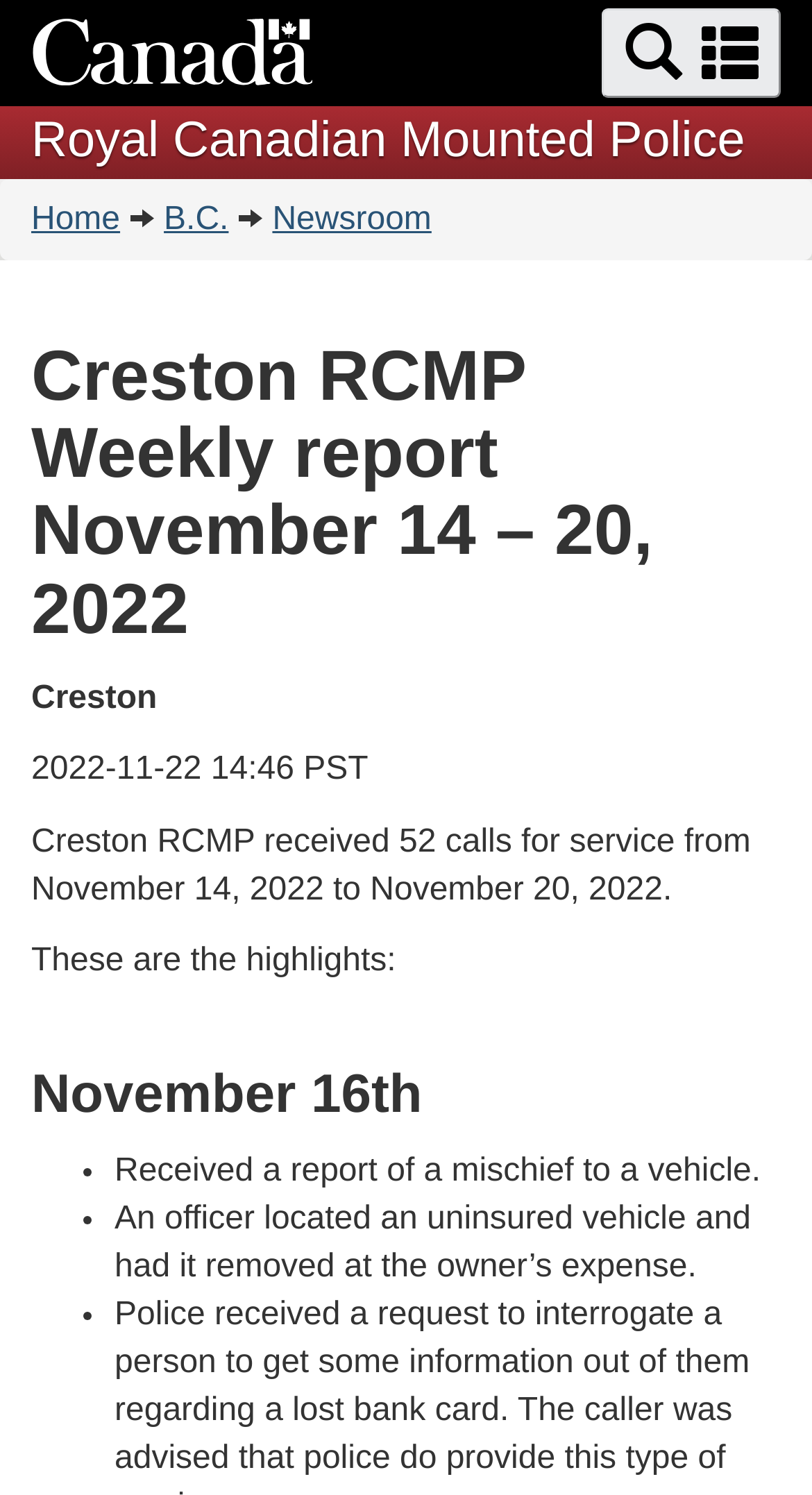How many calls for service did Creston RCMP receive?
Give a detailed and exhaustive answer to the question.

I found the answer by looking at the StaticText element that says 'Creston RCMP received 52 calls for service from November 14, 2022 to November 20, 2022.'